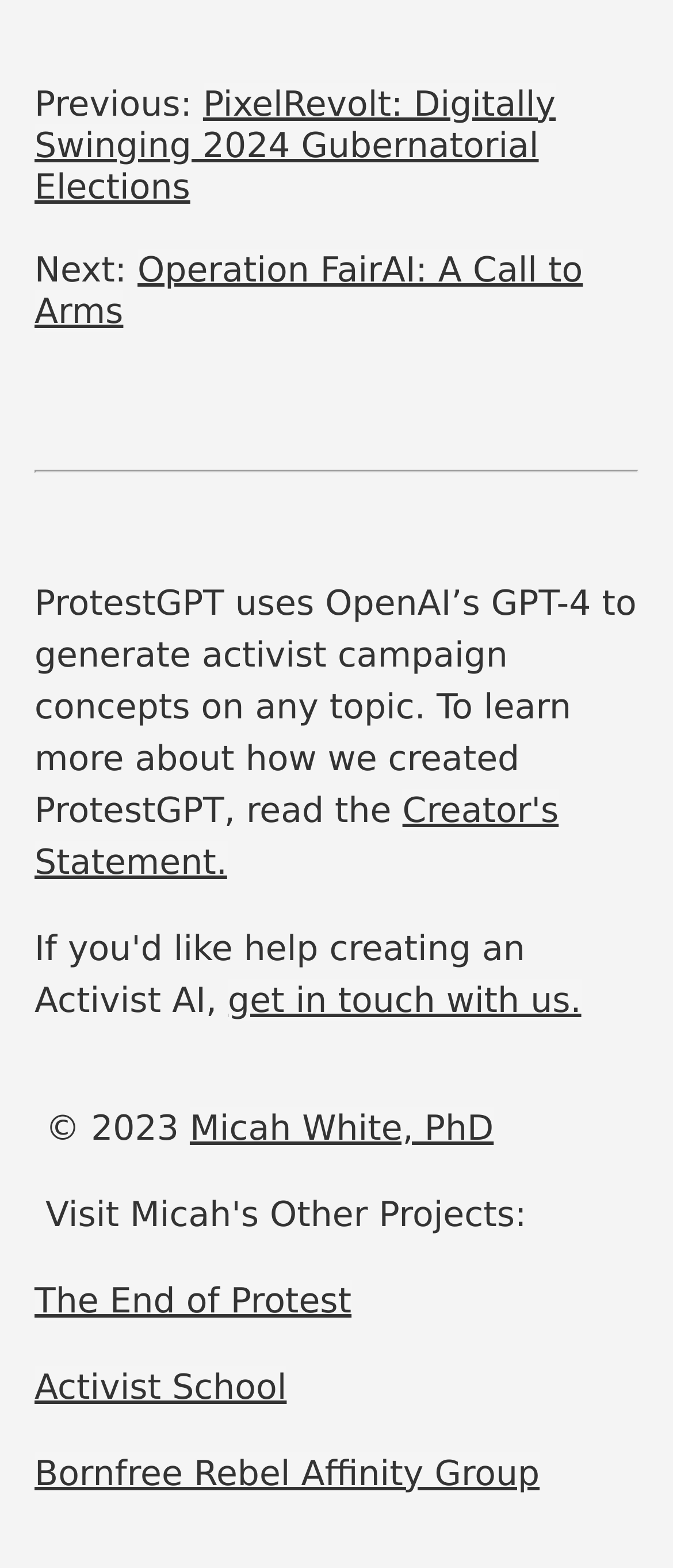Highlight the bounding box coordinates of the element you need to click to perform the following instruction: "read the Creator's Statement."

[0.051, 0.503, 0.83, 0.563]